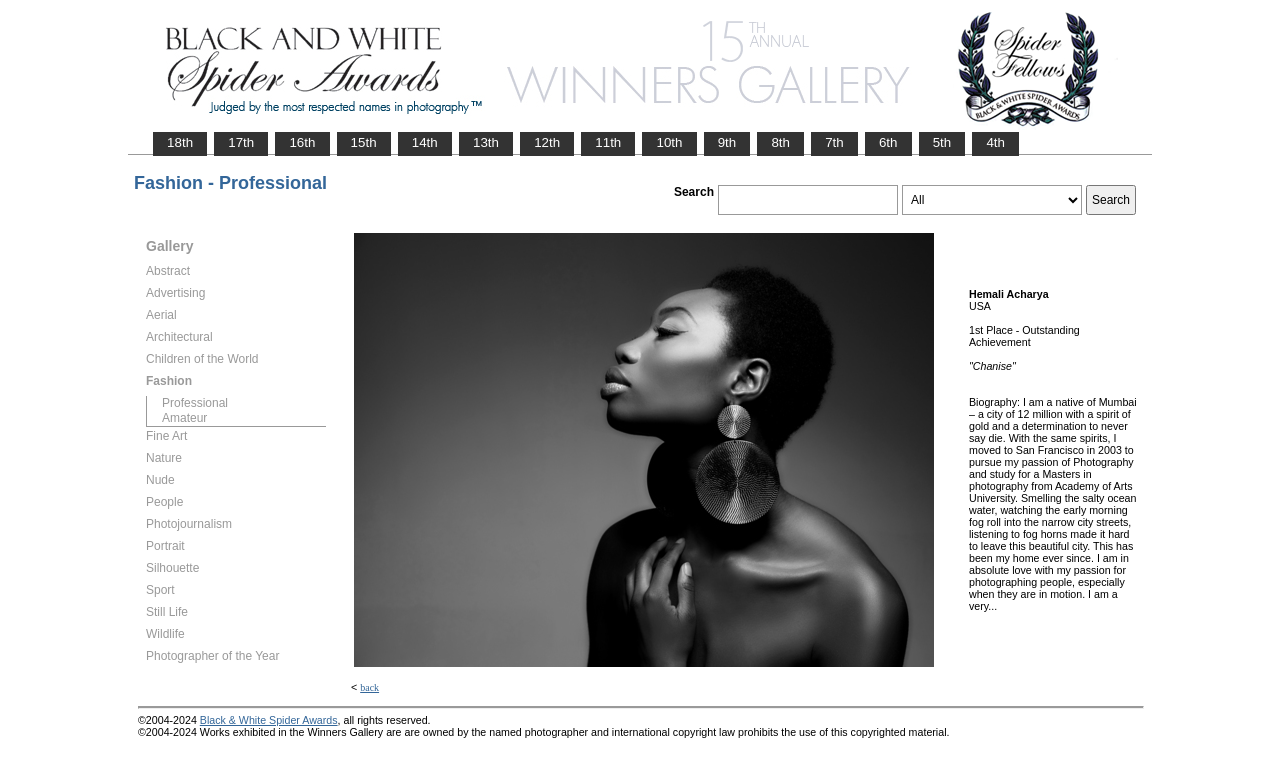What is the current gallery? Look at the image and give a one-word or short phrase answer.

15th Winners